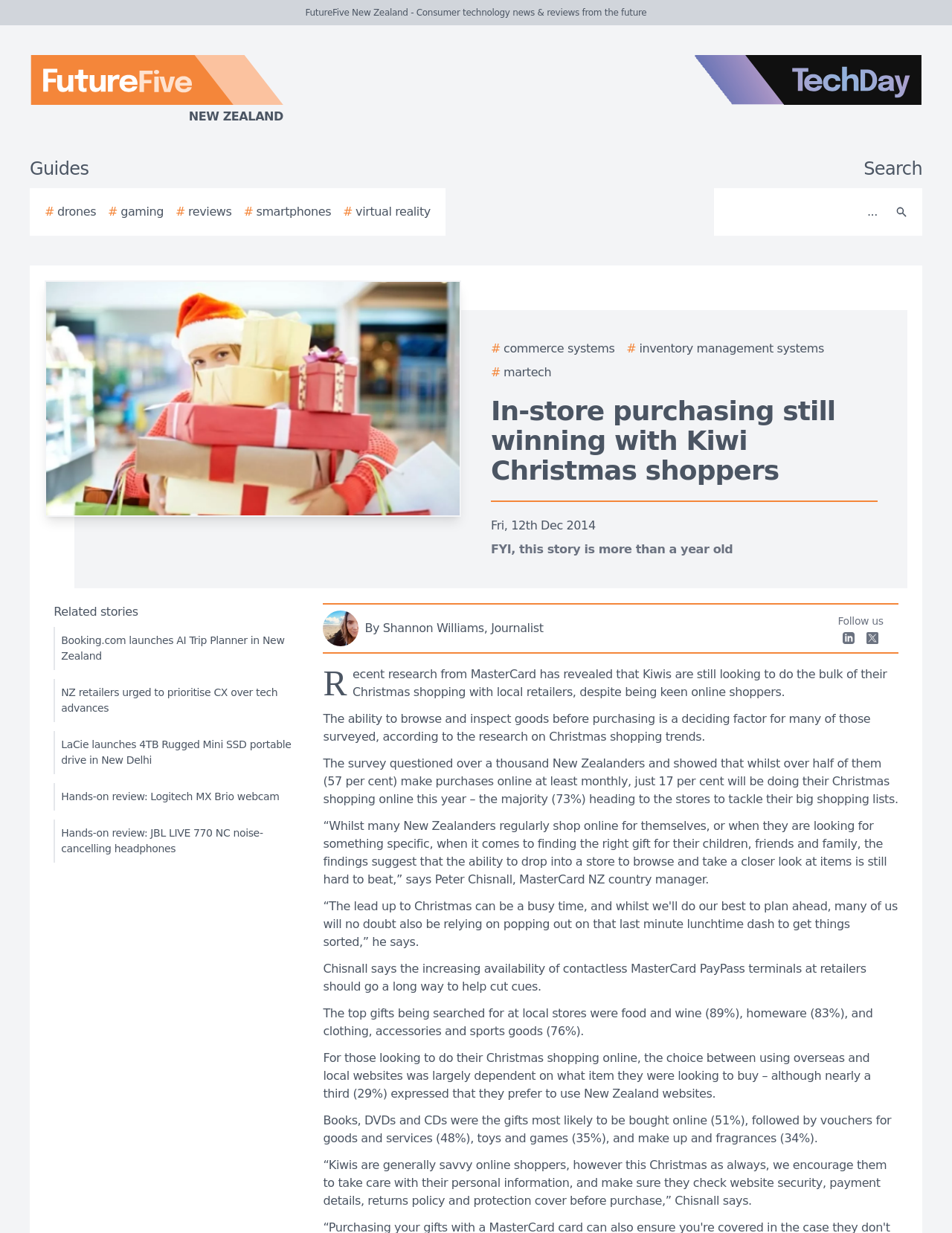Respond to the following question using a concise word or phrase: 
What percentage of Kiwis make purchases online at least monthly?

57 per cent